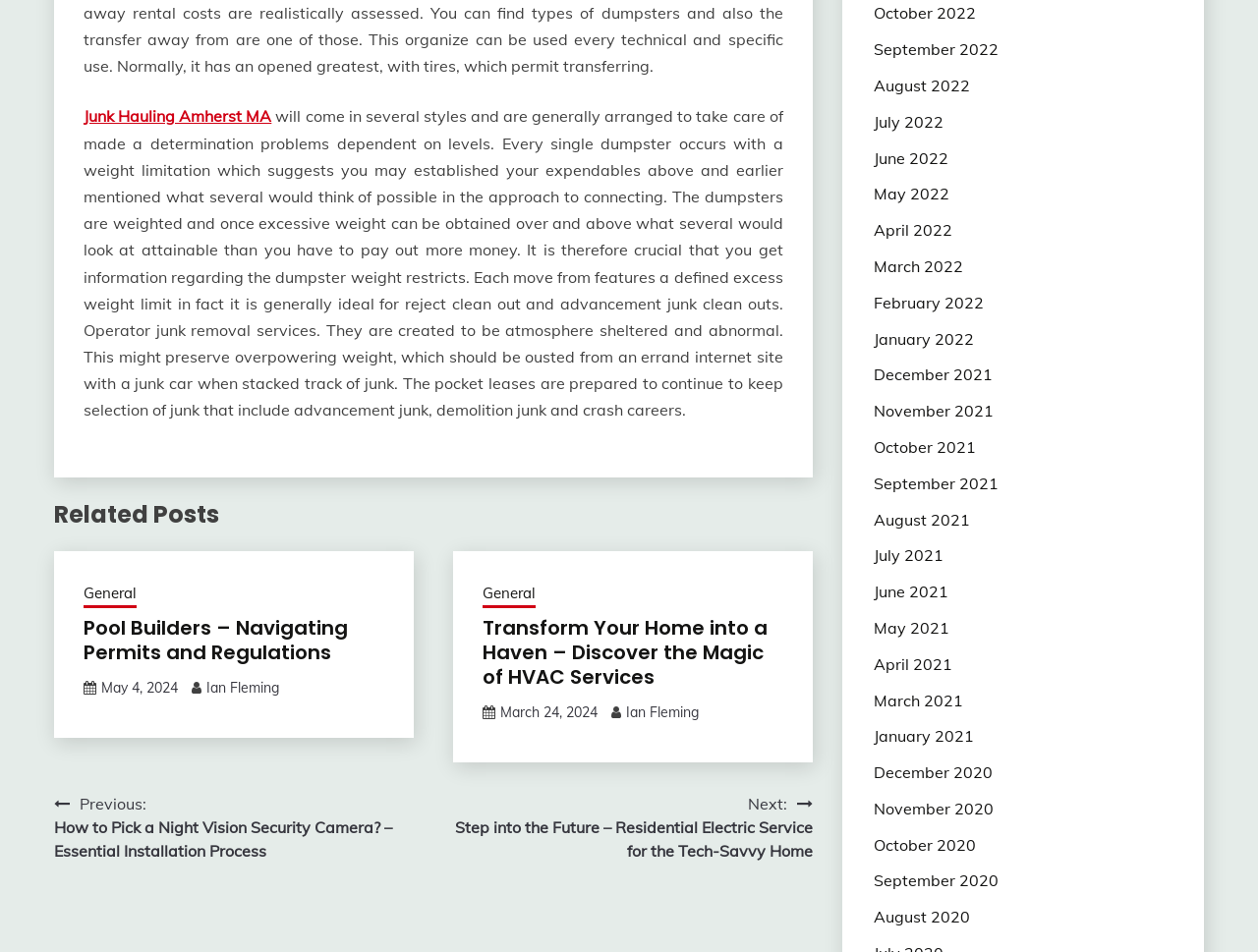Given the following UI element description: "General", find the bounding box coordinates in the webpage screenshot.

[0.383, 0.612, 0.426, 0.639]